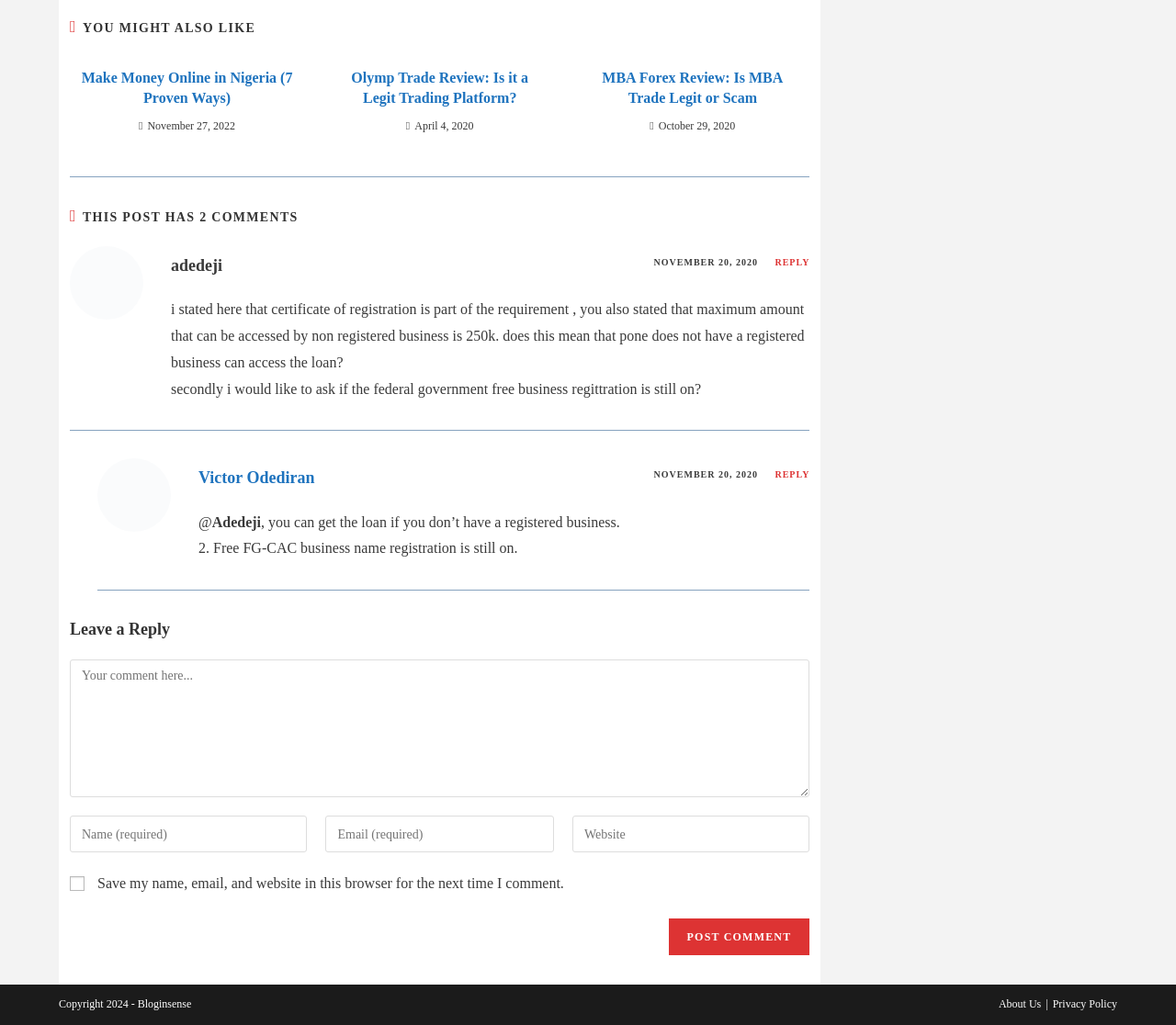What is the name of the website?
Using the information from the image, provide a comprehensive answer to the question.

The copyright information at the bottom of the page reads 'Copyright 2024 - Bloginsense' which suggests that the name of the website is Bloginsense.